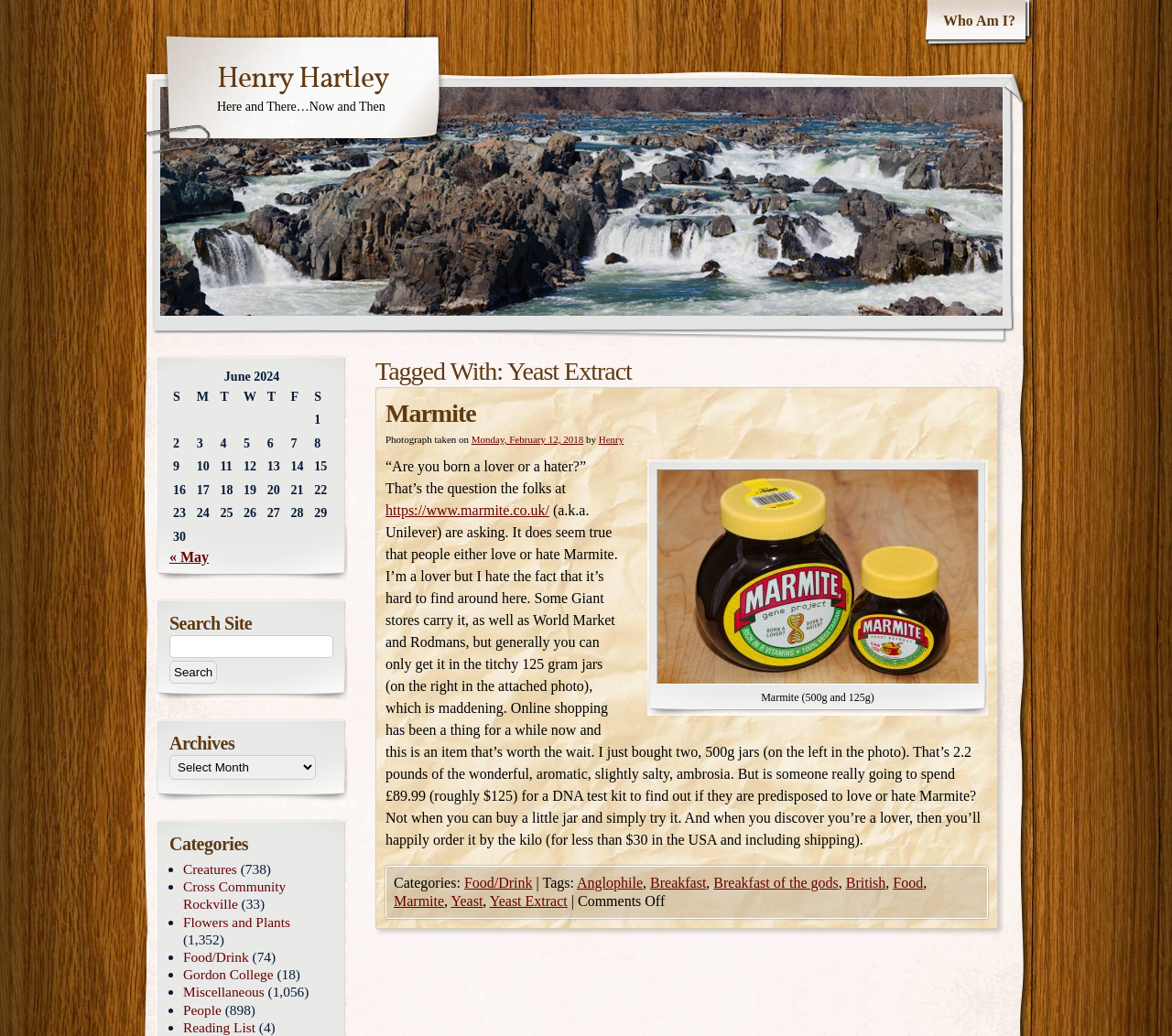Using the webpage screenshot and the element description parent_node: Marmite (500g and 125g), determine the bounding box coordinates. Specify the coordinates in the format (top-left x, top-left y, bottom-right x, bottom-right y) with values ranging from 0 to 1.

[0.557, 0.453, 0.838, 0.661]